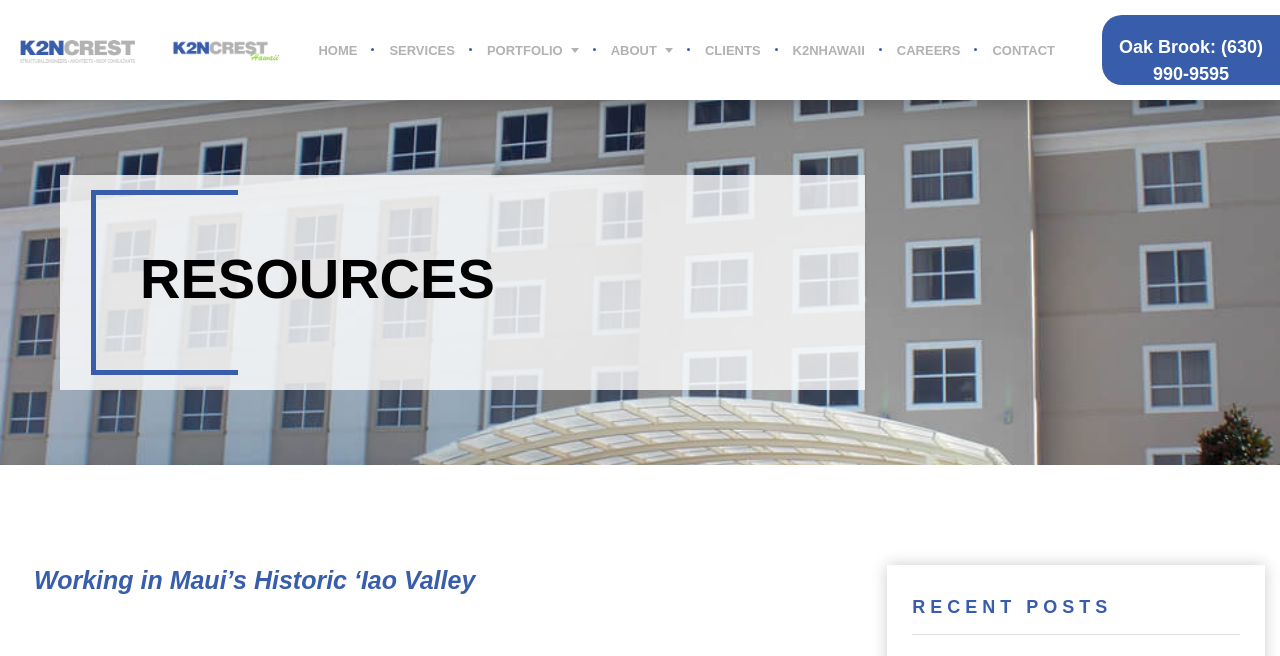Describe all the significant parts and information present on the webpage.

The webpage is about K2NCREST, a company working in Maui's Historic 'Iao Valley. At the top left, there is a logo of K2NCREST, which is an image with a corresponding link. To the right of the logo, there is a navigation menu with links to HOME, SERVICES, PORTFOLIO, ABOUT, CLIENTS, K2NHAWAII, CAREERS, and CONTACT. 

Below the navigation menu, there is a section with a heading "RESOURCES". 

Further down, there is a prominent heading "Working in Maui’s Historic ‘Iao Valley", which suggests that the company is highlighting its work in this specific location. 

At the bottom right, there is a section with a heading "RECENT POSTS". 

Additionally, there is a contact information link at the bottom right, providing a phone number for Oak Brook.